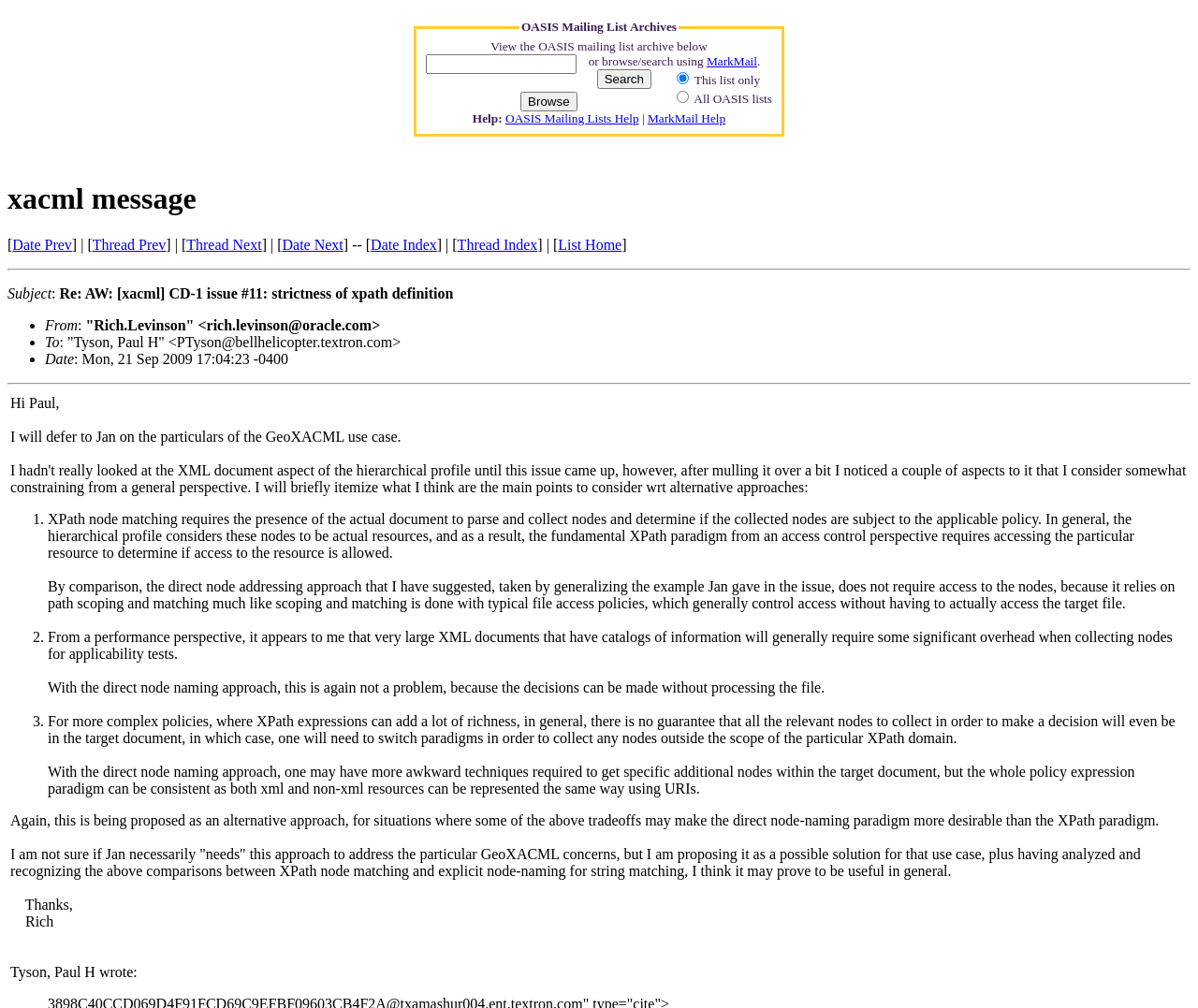Please locate the clickable area by providing the bounding box coordinates to follow this instruction: "Get help on OASIS Mailing Lists".

[0.422, 0.11, 0.533, 0.124]